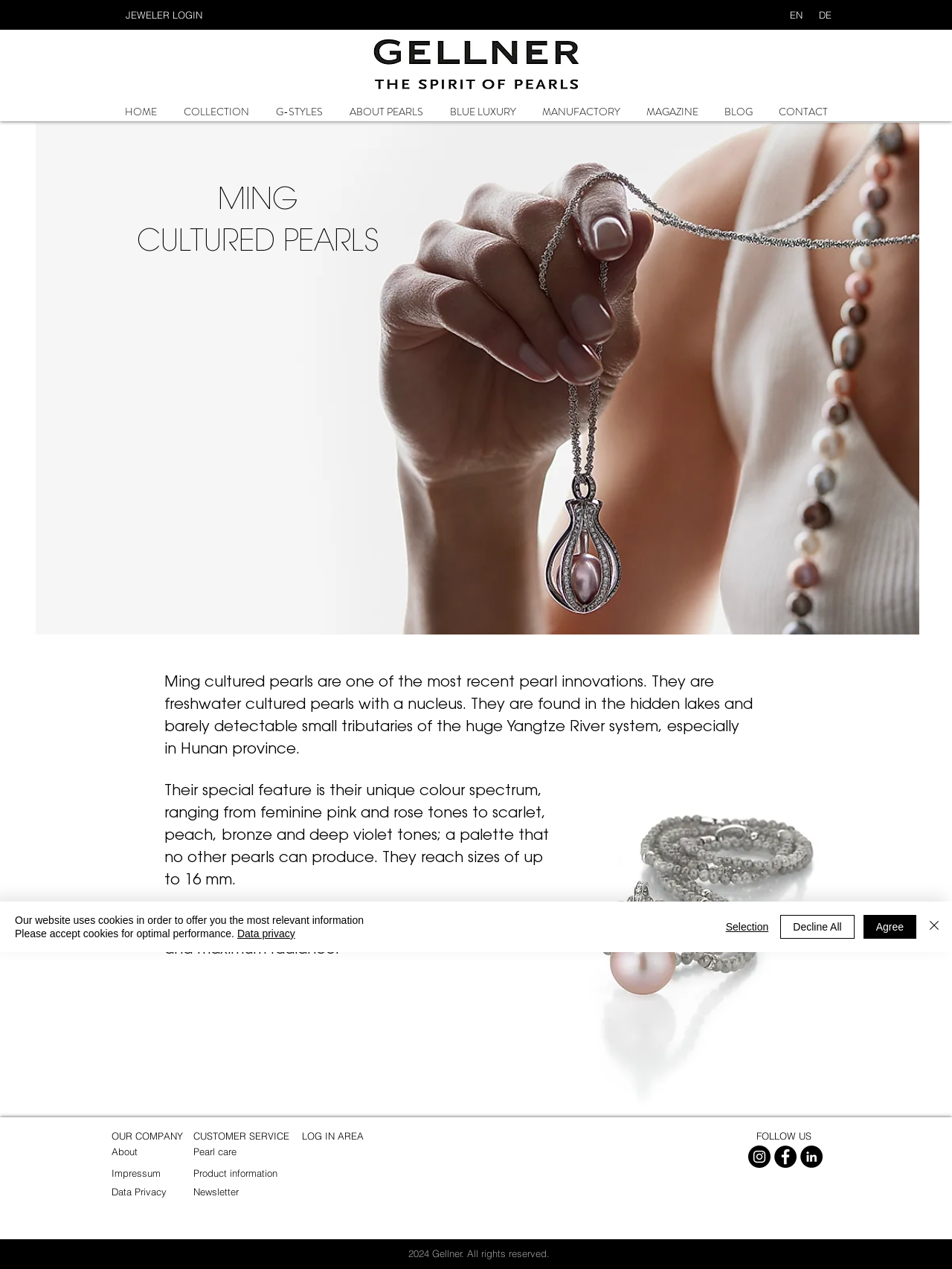Look at the image and give a detailed response to the following question: What is the maximum size of Ming cultured pearls?

I found the information about the size of Ming cultured pearls in the text 'They reach sizes of up to 16 mm.' which is located in the main content area of the webpage.